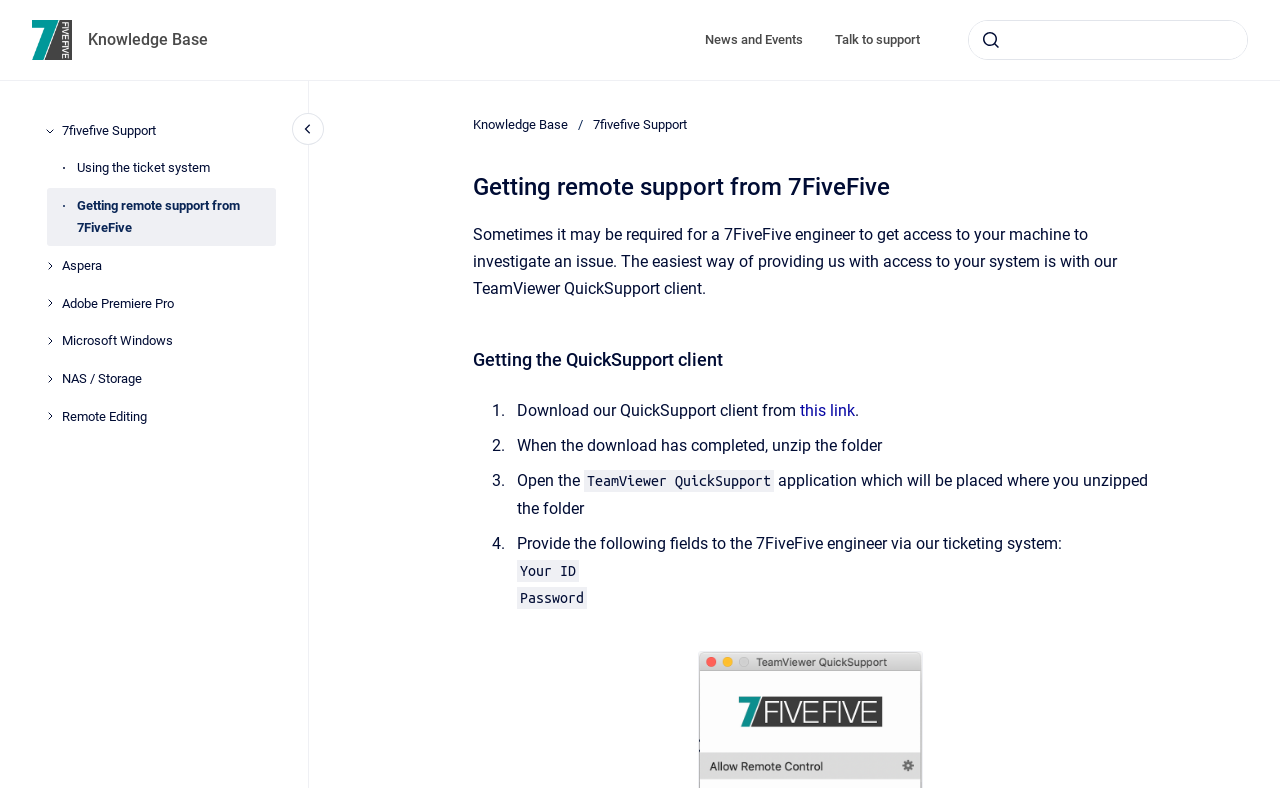What information should be provided to the 7FiveFive engineer?
Please ensure your answer is as detailed and informative as possible.

As per the webpage instructions, the user needs to provide the 7FiveFive engineer with their ID and password via the ticketing system, which is mentioned in the step '4. Provide the following fields to the 7FiveFive engineer via our ticketing system:'